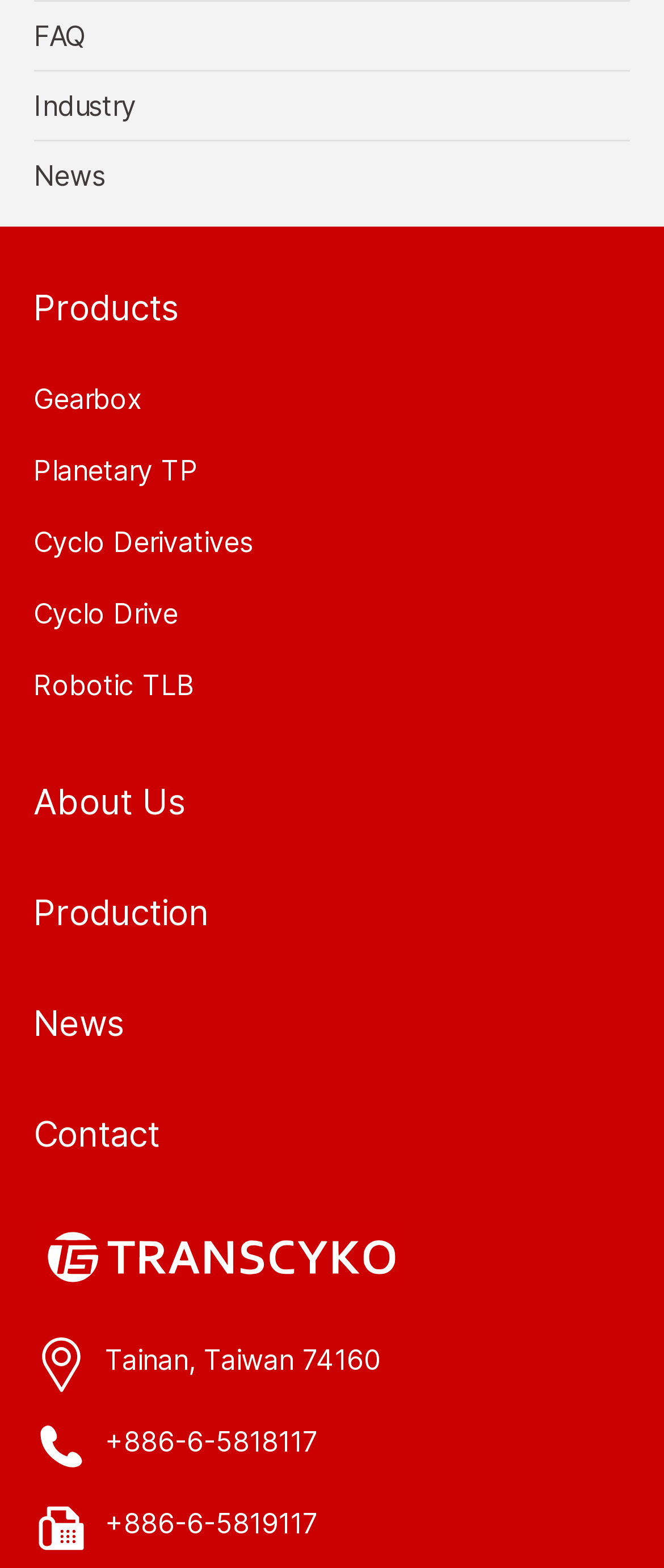What is the phone number listed on the page?
From the image, provide a succinct answer in one word or a short phrase.

+886-6-5818117